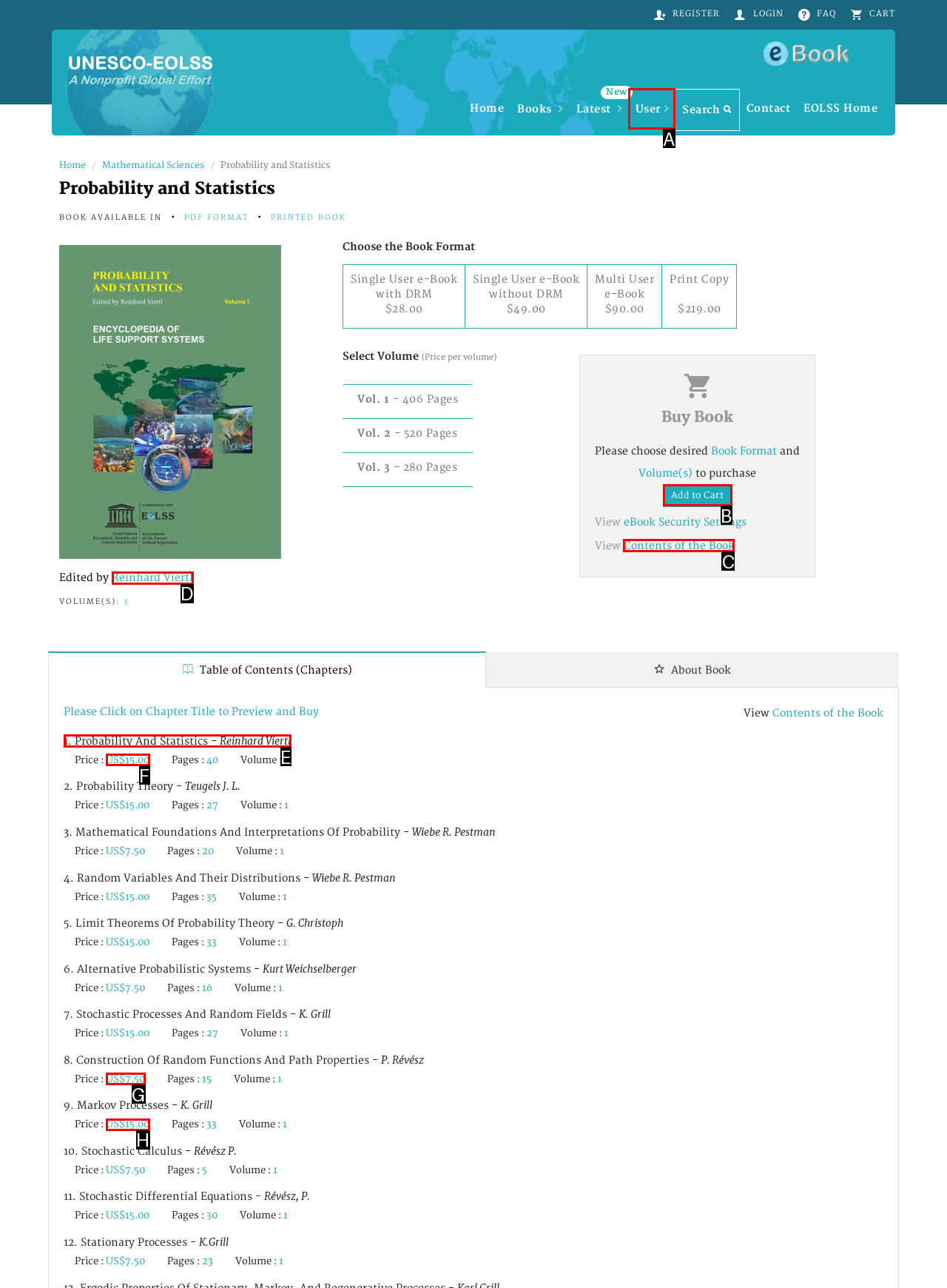Point out which UI element to click to complete this task: Add to Cart
Answer with the letter corresponding to the right option from the available choices.

B